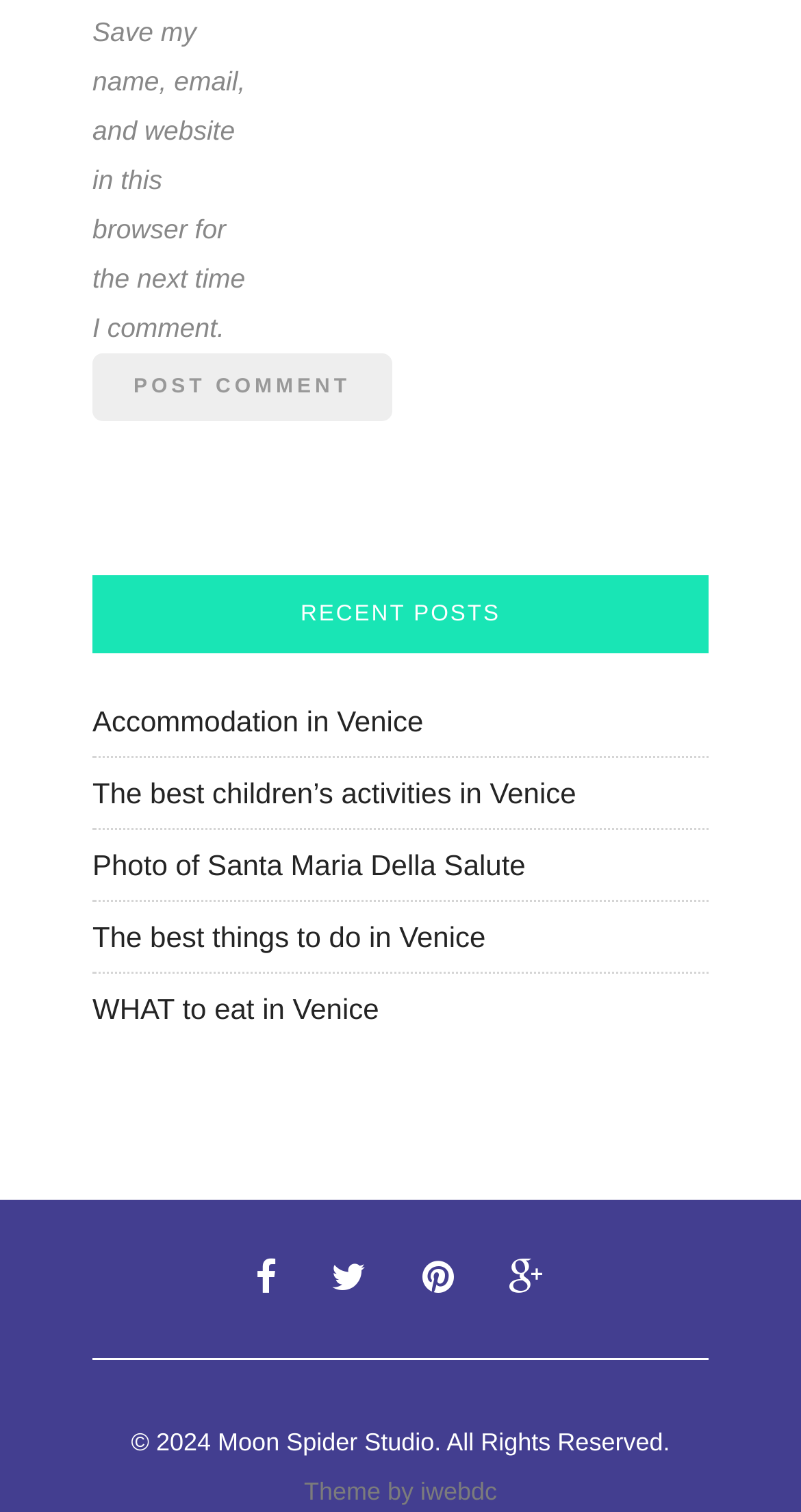Identify the bounding box coordinates of the clickable section necessary to follow the following instruction: "view the photo of Santa Maria Della Salute". The coordinates should be presented as four float numbers from 0 to 1, i.e., [left, top, right, bottom].

[0.115, 0.561, 0.656, 0.583]